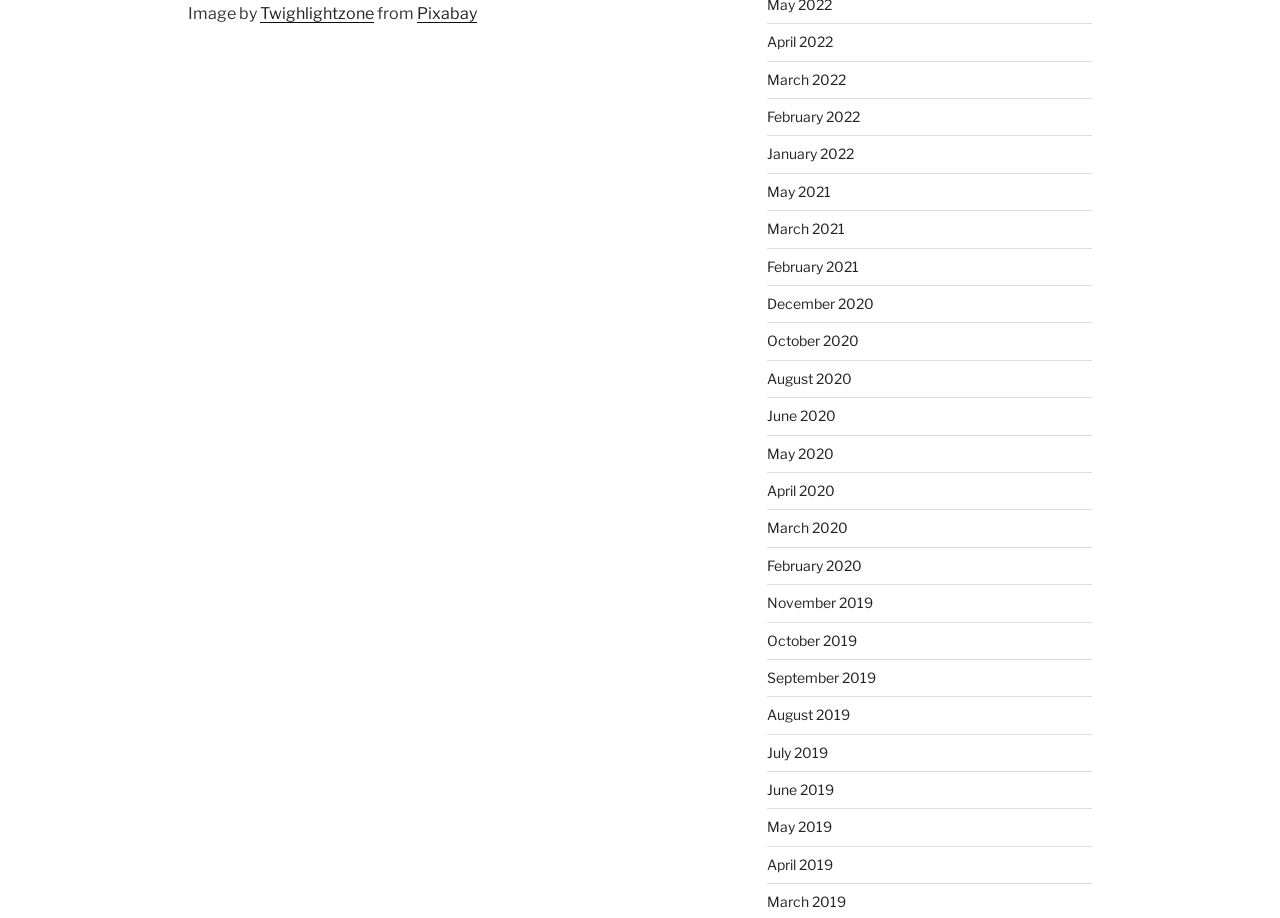Identify the bounding box coordinates for the UI element described as follows: "September 2019". Ensure the coordinates are four float numbers between 0 and 1, formatted as [left, top, right, bottom].

[0.599, 0.729, 0.684, 0.747]